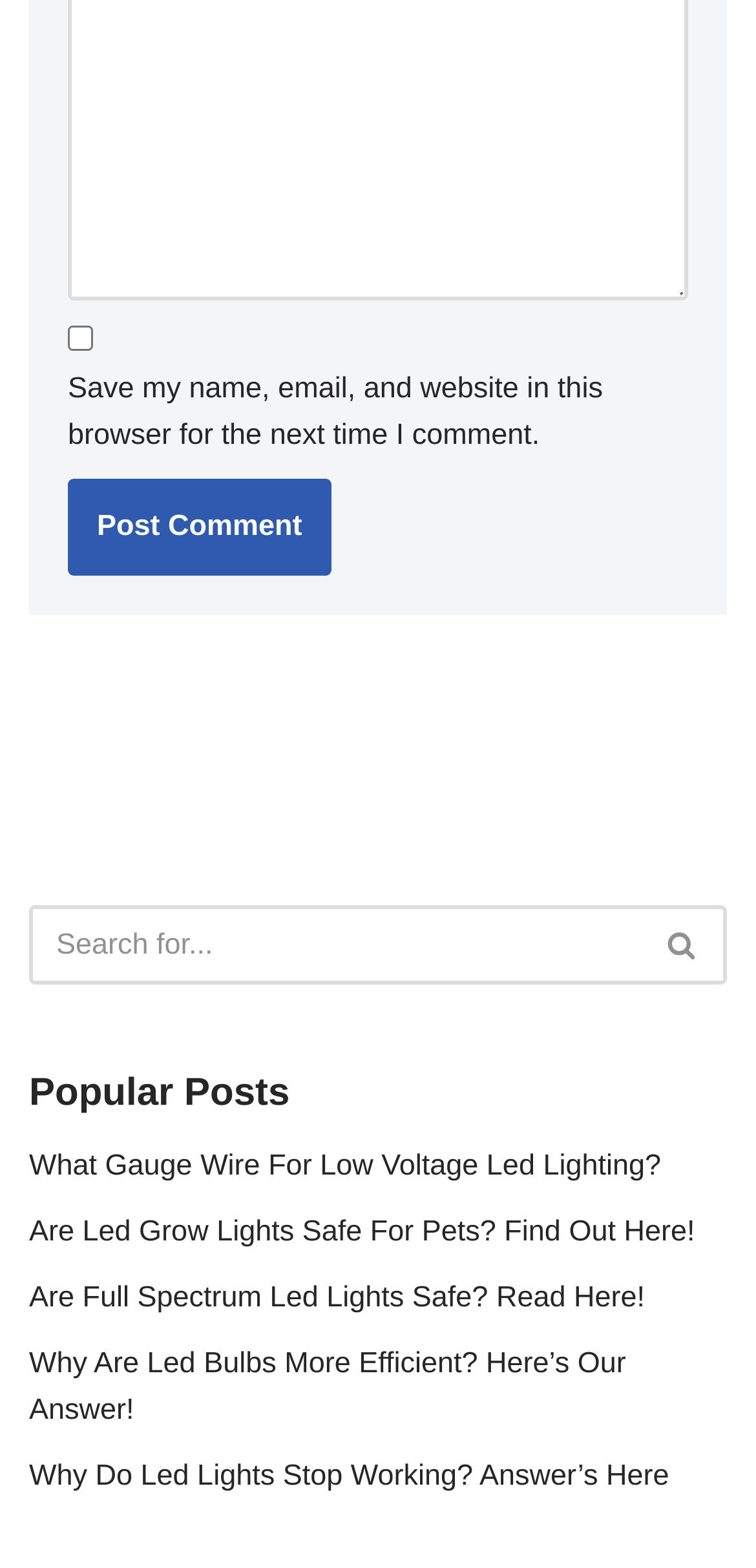Please find the bounding box coordinates of the element that must be clicked to perform the given instruction: "Contact Us". The coordinates should be four float numbers from 0 to 1, i.e., [left, top, right, bottom].

None